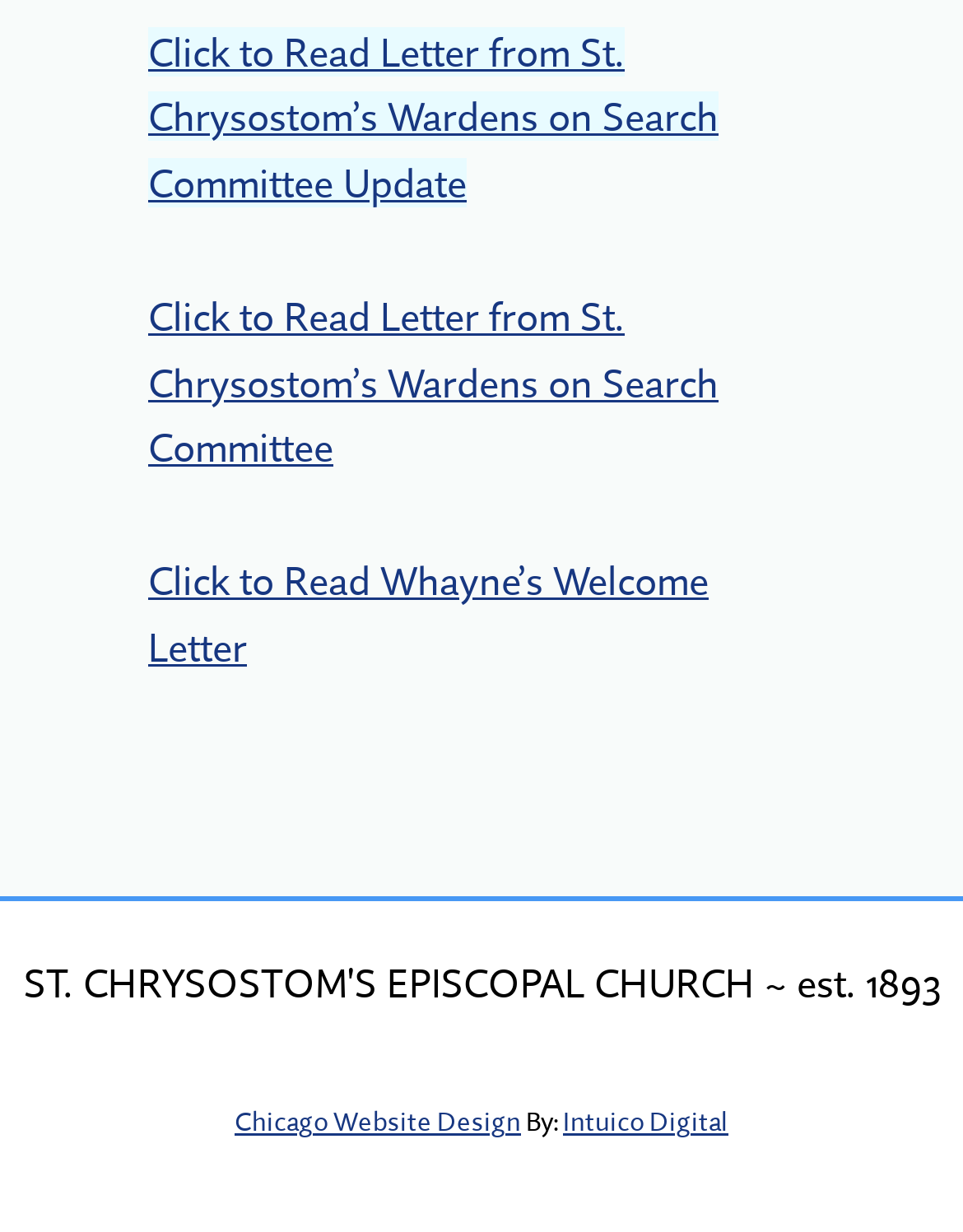Identify the bounding box for the described UI element. Provide the coordinates in (top-left x, top-left y, bottom-right x, bottom-right y) format with values ranging from 0 to 1: Intuico Digital

[0.585, 0.899, 0.756, 0.925]